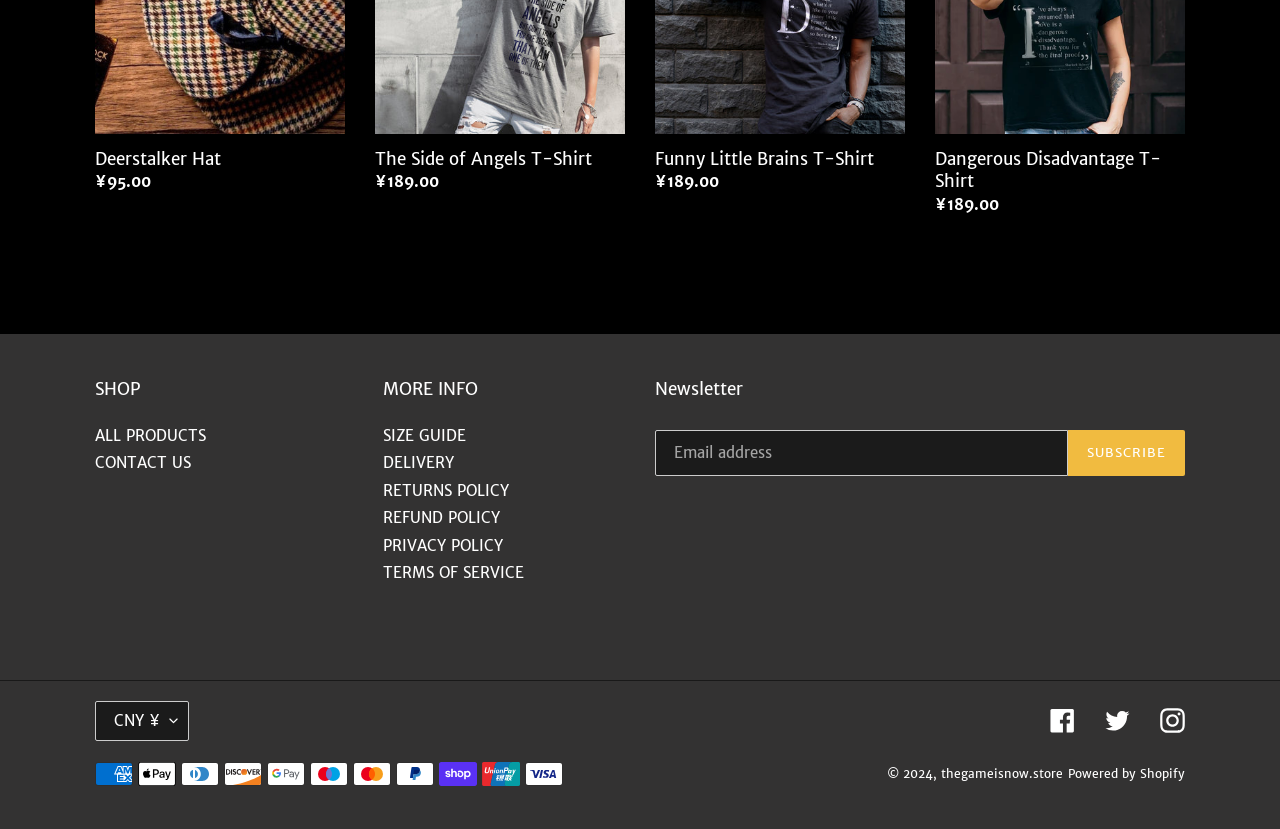Determine the bounding box coordinates of the region that needs to be clicked to achieve the task: "Go to the Home page".

None